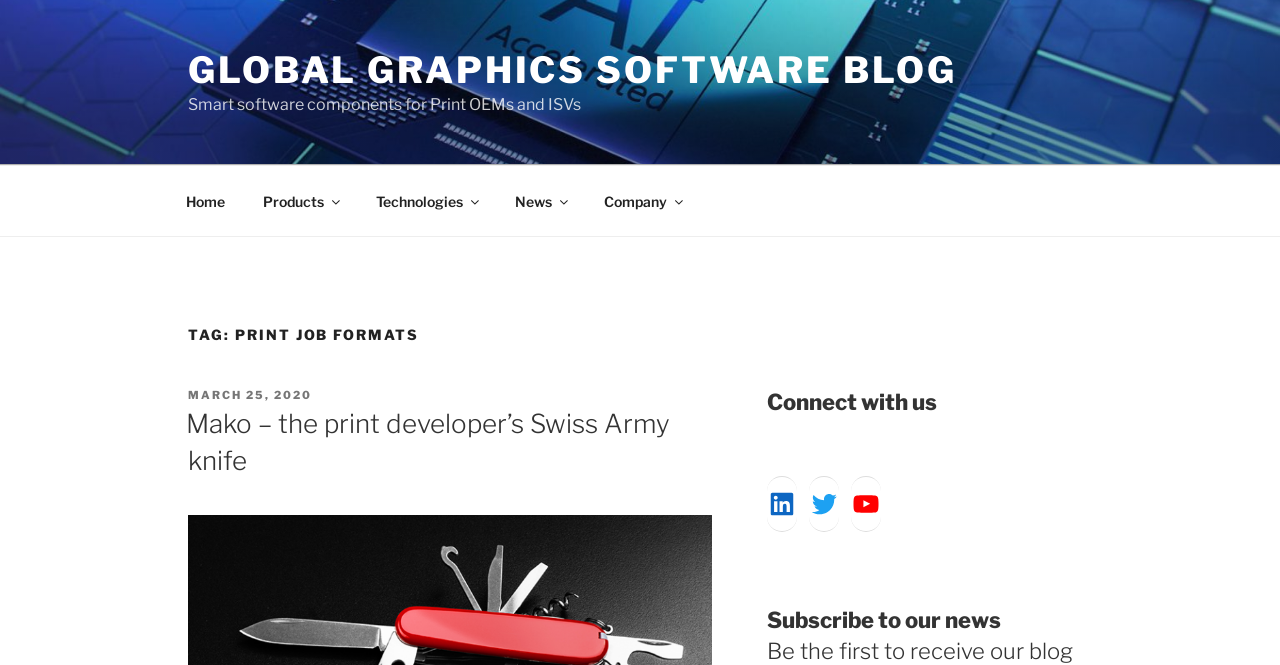Analyze the image and deliver a detailed answer to the question: What social media platforms can you connect with?

The social media platforms that you can connect with can be found at the bottom of the webpage, where there are links to 'LinkedIn', 'Twitter', and 'YouTube'.